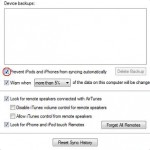What is the minimum requirement for automatic sync to occur?
Use the information from the image to give a detailed answer to the question.

According to the caption, users can set a specific percentage for the device's battery level to drop below before prompting the user to sync, but there is no inherent minimum requirement for automatic sync to occur.